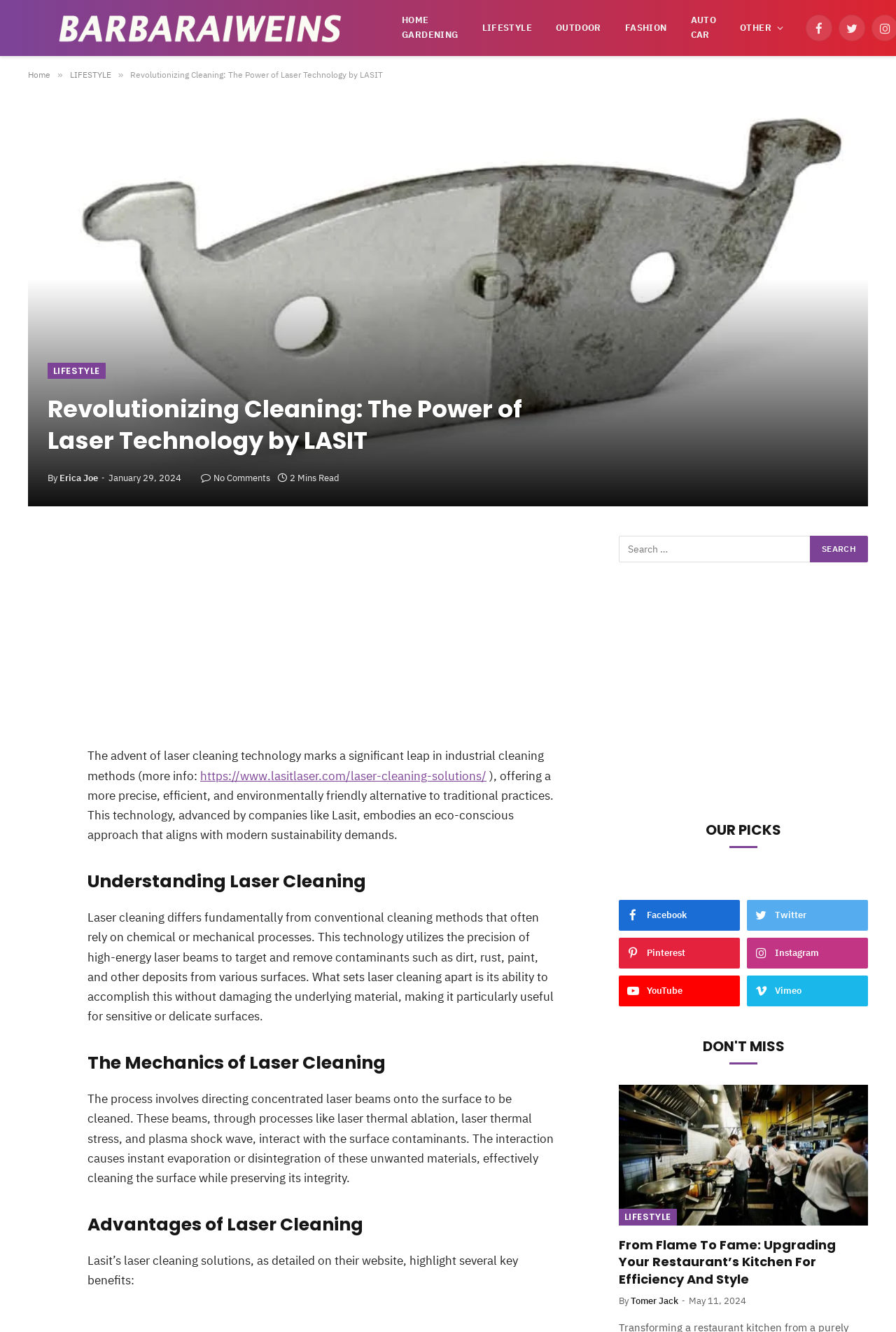Provide the text content of the webpage's main heading.

Revolutionizing Cleaning: The Power of Laser Technology by LASIT